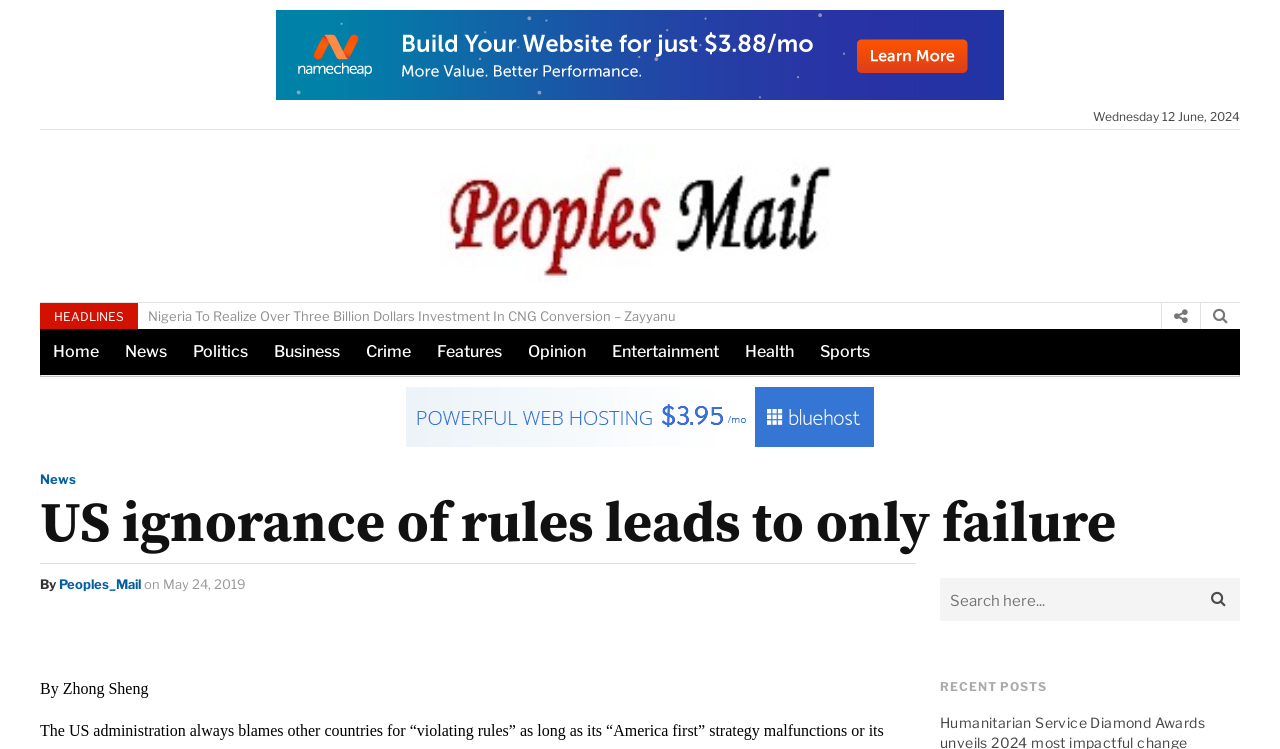Identify the bounding box coordinates of the clickable region to carry out the given instruction: "click the Home link".

[0.031, 0.439, 0.088, 0.501]